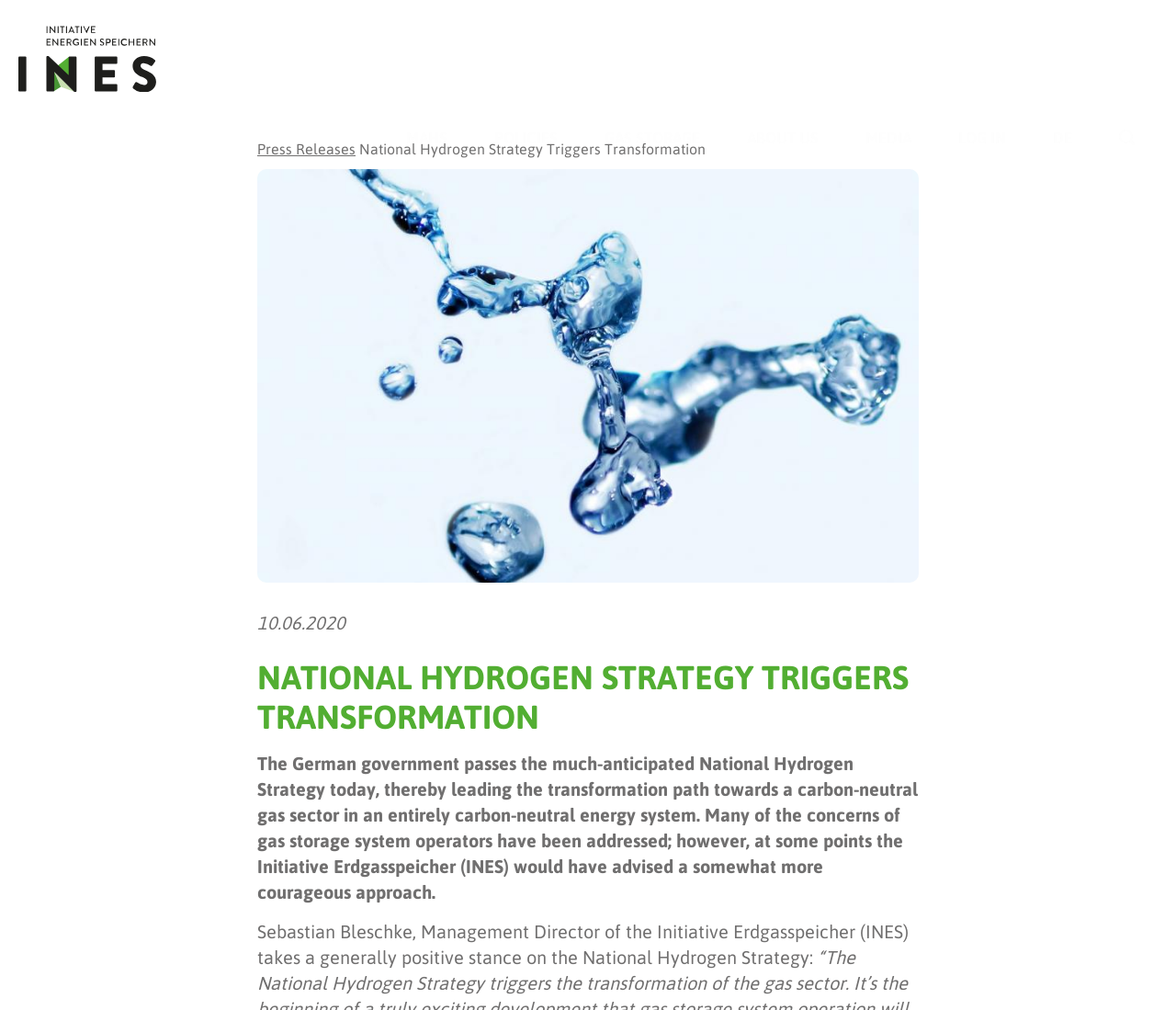What is the topic of the article?
Identify the answer in the screenshot and reply with a single word or phrase.

National Hydrogen Strategy